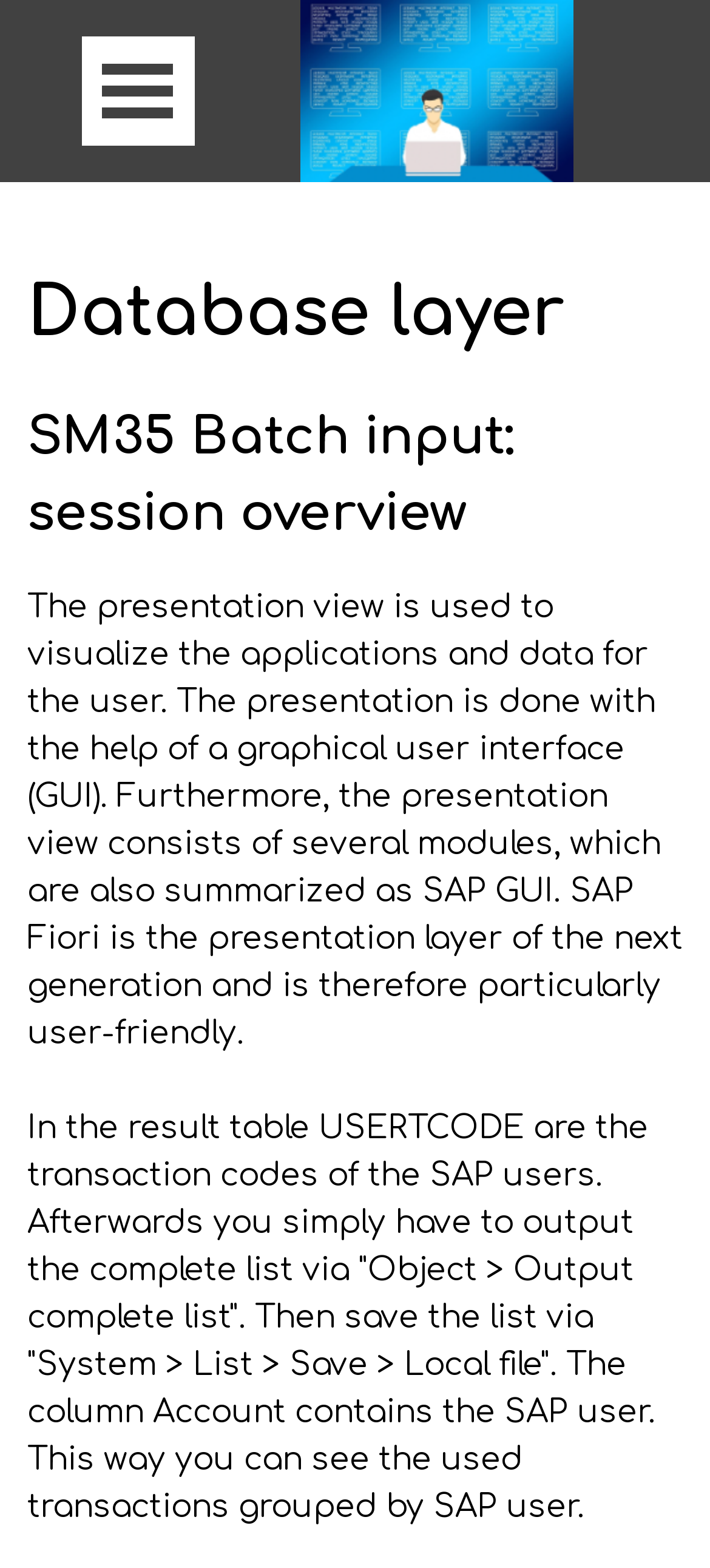Give a succinct answer to this question in a single word or phrase: 
What is the purpose of SM35 Batch input?

Session overview